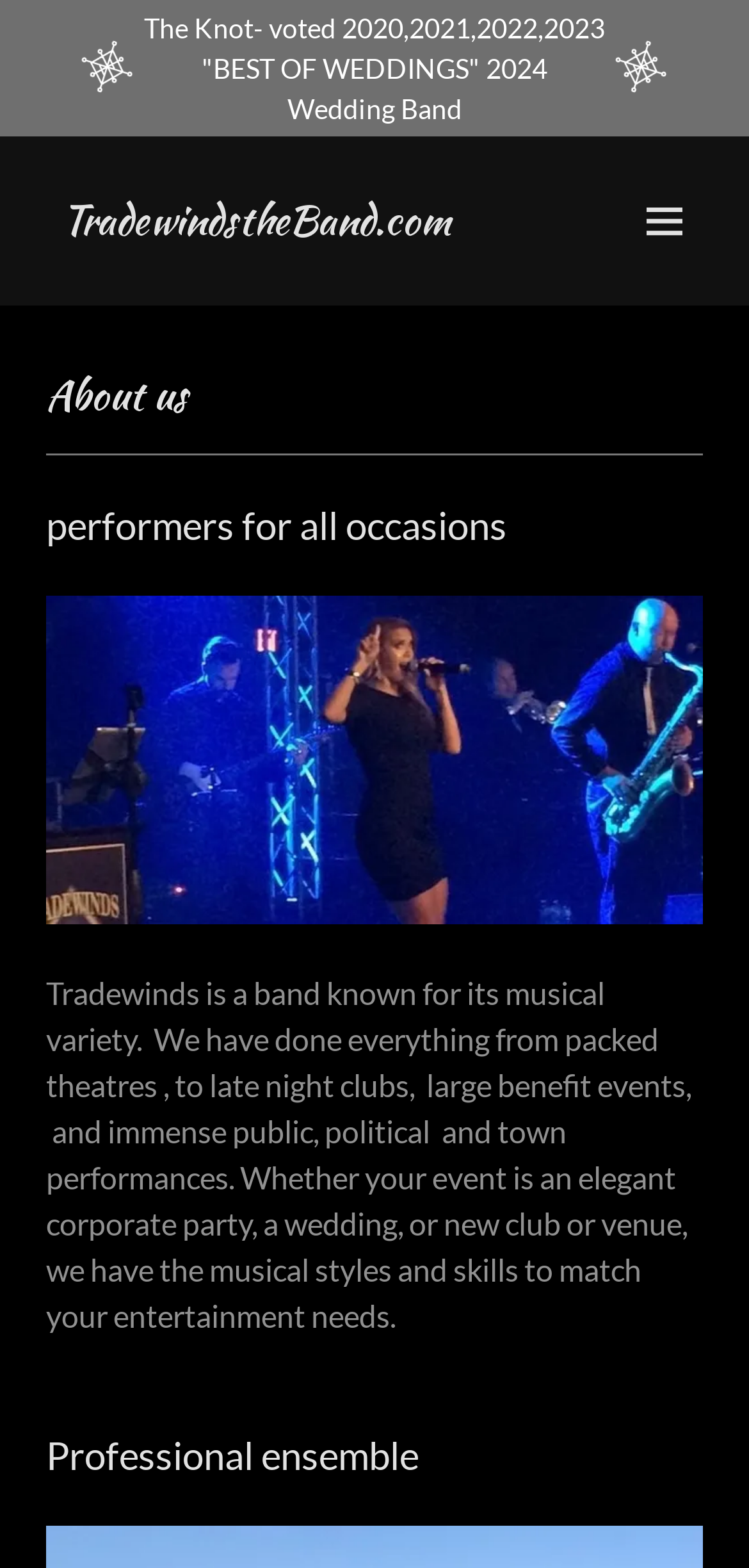What type of events does the band perform at?
Please provide a comprehensive answer based on the details in the screenshot.

The band performs at various events, including packed theatres, late night clubs, large benefit events, public, political and town performances, as mentioned in the StaticText element.